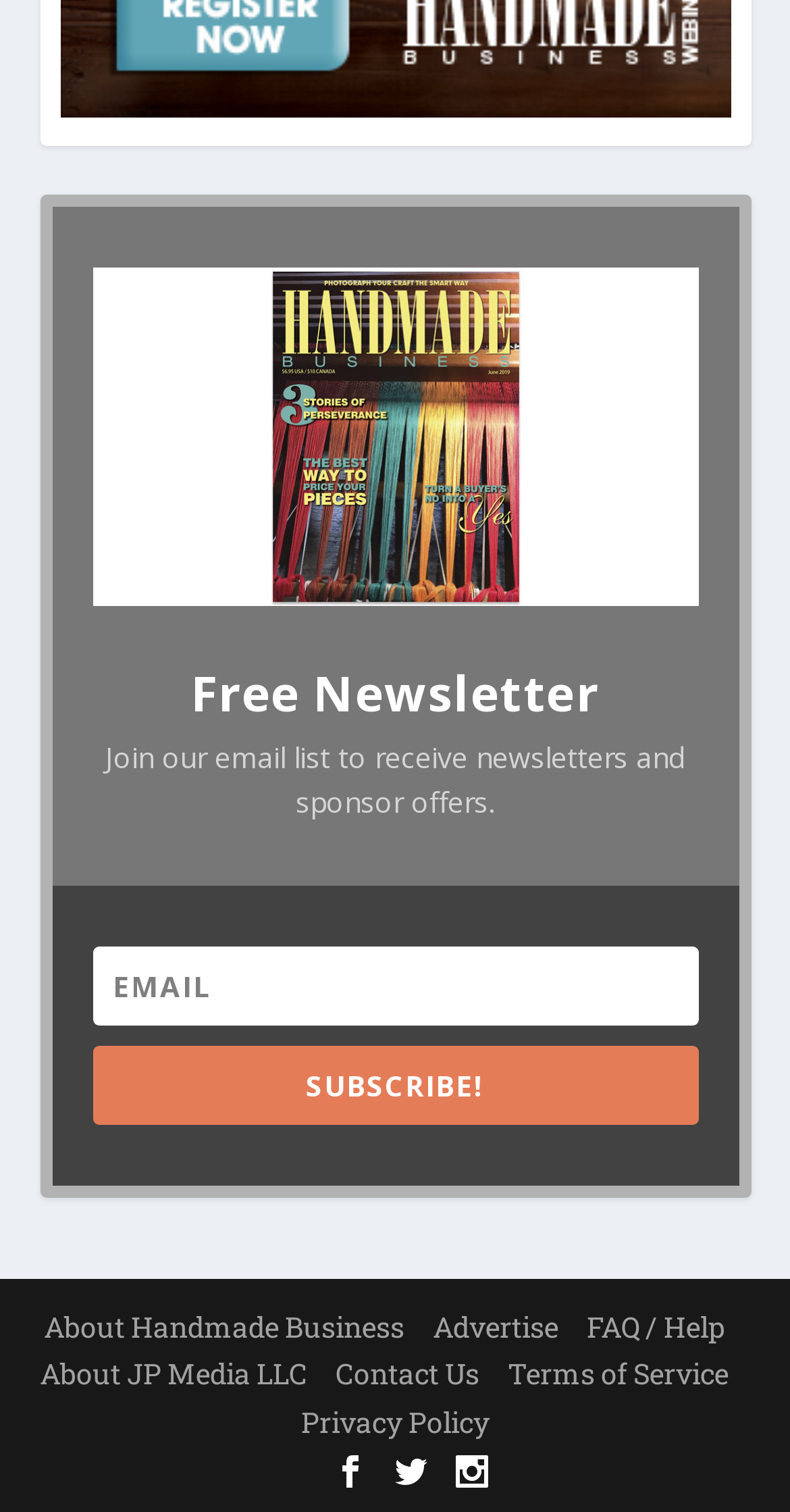How many links are there in the footer section?
Please provide a single word or phrase based on the screenshot.

8